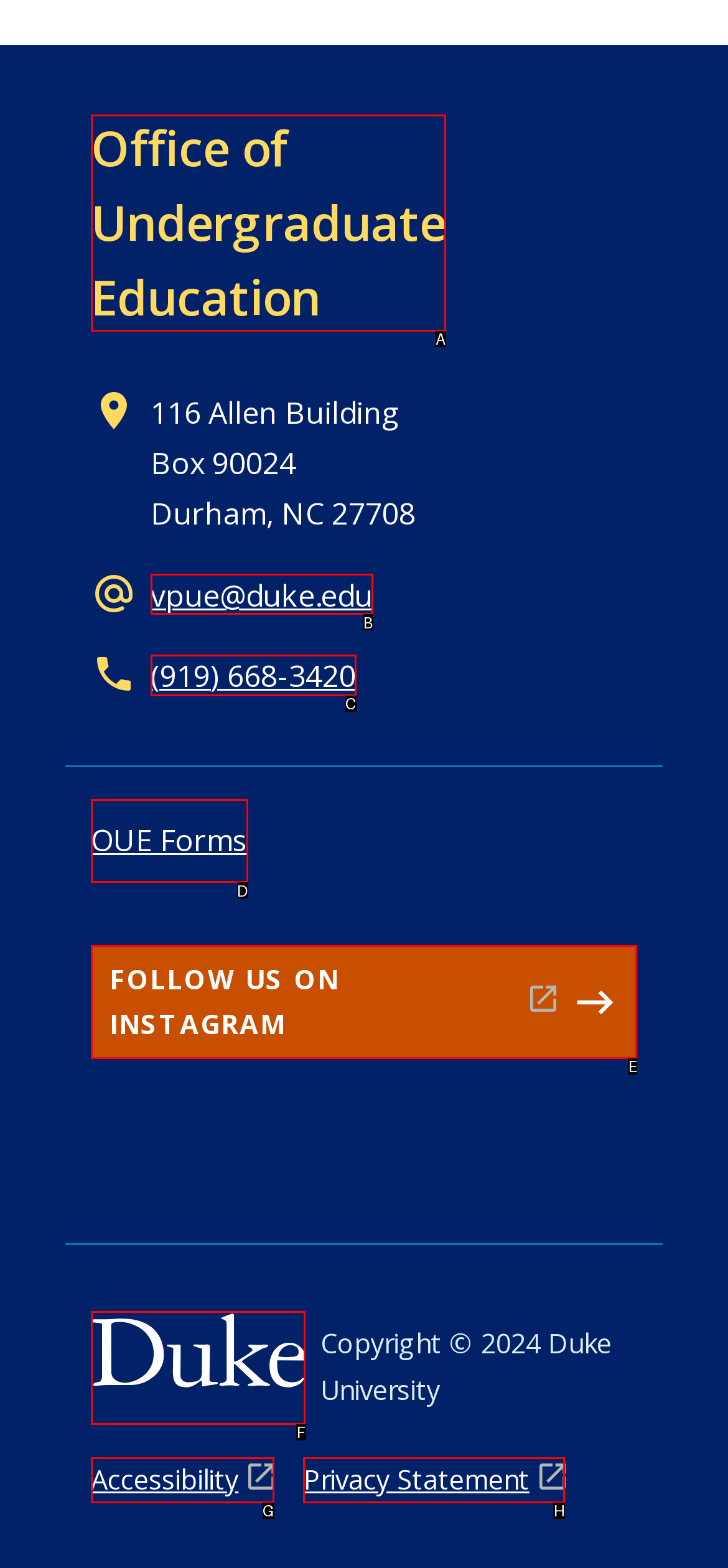From the given options, choose the one to complete the task: email vpue@duke.edu
Indicate the letter of the correct option.

B